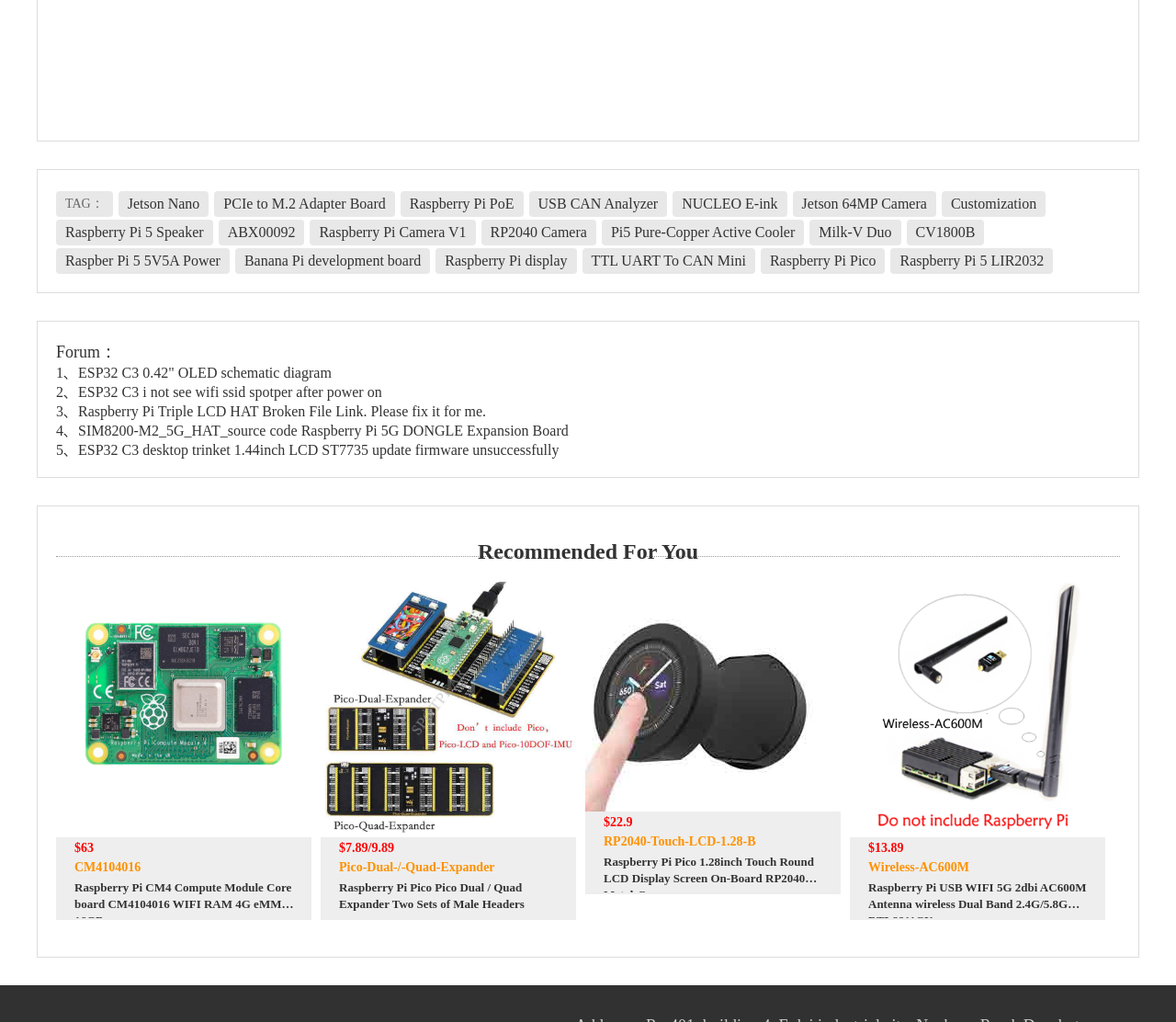What is the name of the first product in the Recommended For You section?
Using the information presented in the image, please offer a detailed response to the question.

I looked at the Recommended For You section and found the first link, which is '$63 CM4104016 Raspberry Pi CM4 Compute Module Core board CM4104016 WIFI RAM 4G eMMC 16GB'. The name of the product is CM4104016 Raspberry Pi CM4 Compute Module Core board.